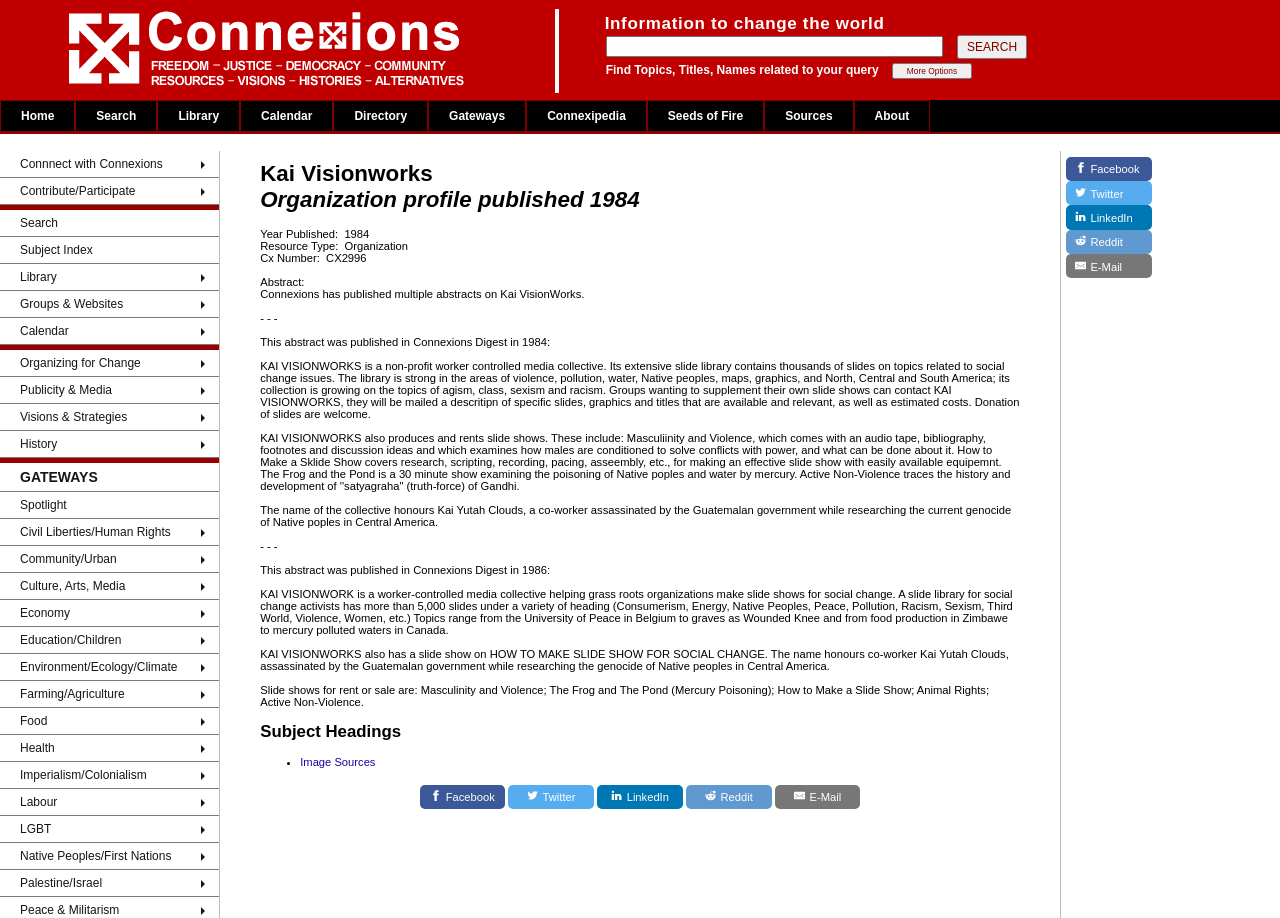Please determine the bounding box coordinates for the element that should be clicked to follow these instructions: "Explore the 'Arts & Culture' gateway".

[0.334, 0.144, 0.411, 0.159]